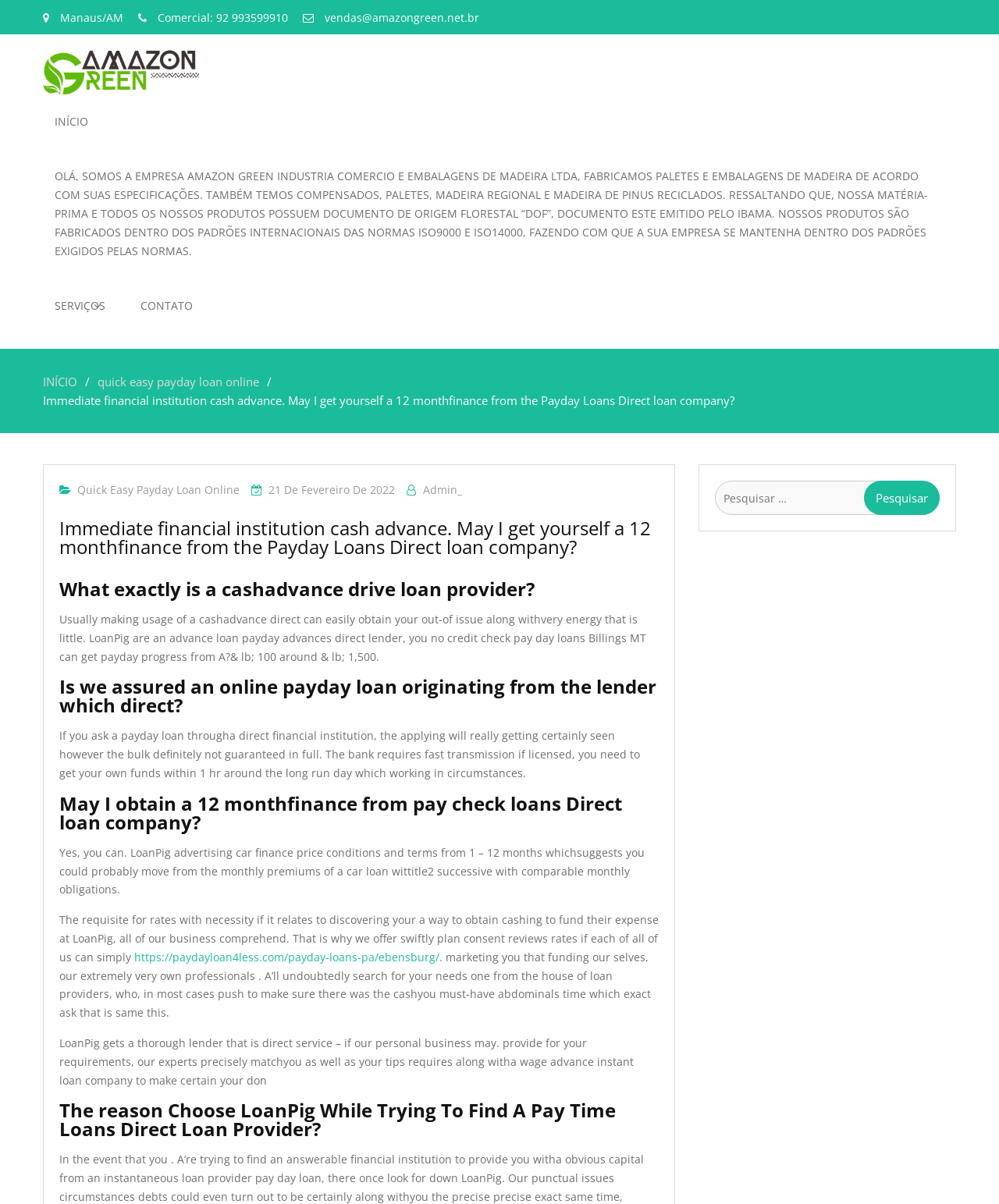Based on the element description: "parent_node: Pesquisar por: value="Pesquisar"", identify the bounding box coordinates for this UI element. The coordinates must be four float numbers between 0 and 1, listed as [left, top, right, bottom].

[0.865, 0.399, 0.941, 0.428]